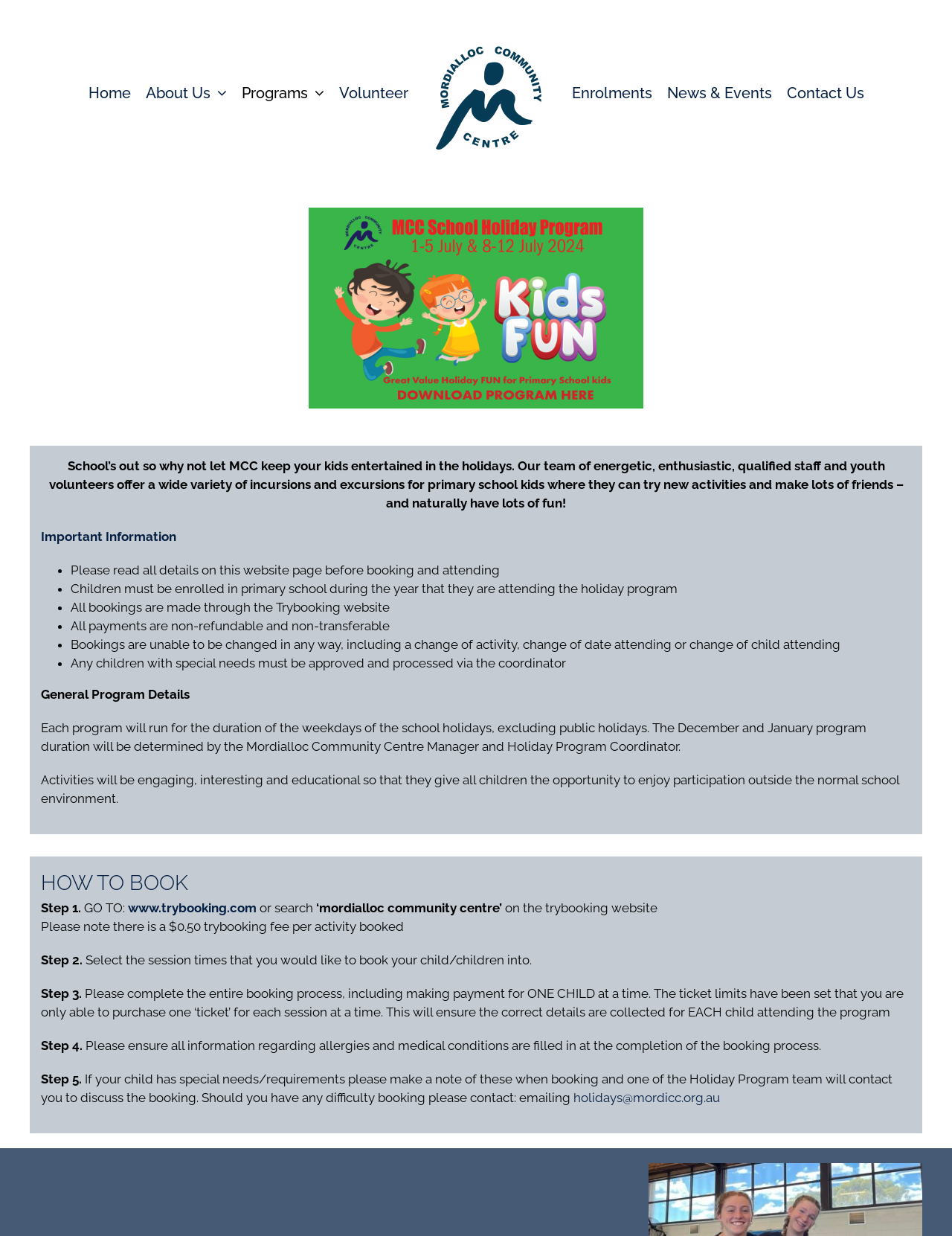How many steps are involved in booking a session?
Using the visual information, answer the question in a single word or phrase.

5 steps